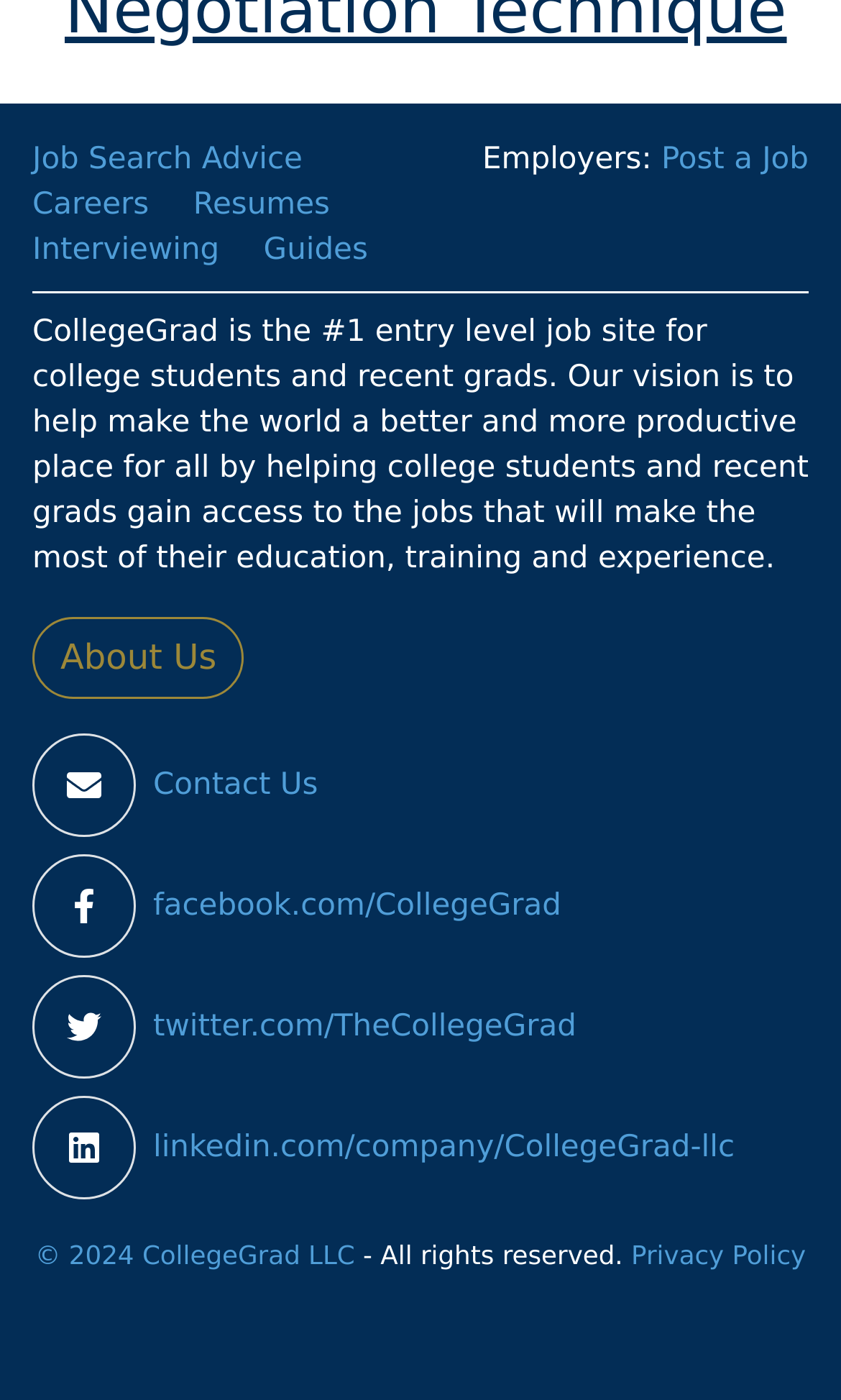Please determine the bounding box coordinates of the element's region to click for the following instruction: "Search for job search advice".

[0.038, 0.102, 0.36, 0.127]